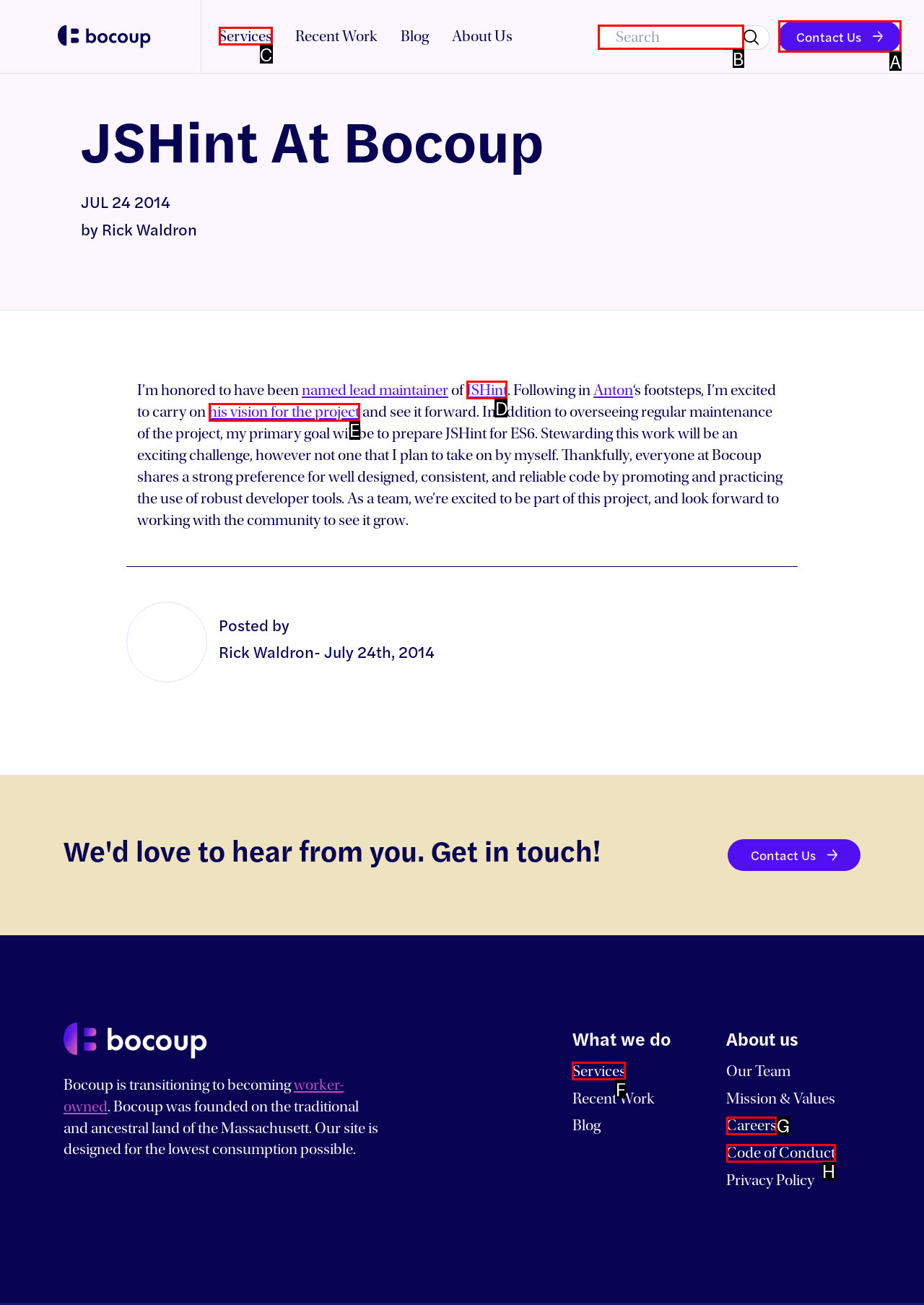Determine which option should be clicked to carry out this task: Read more about JSHint
State the letter of the correct choice from the provided options.

D